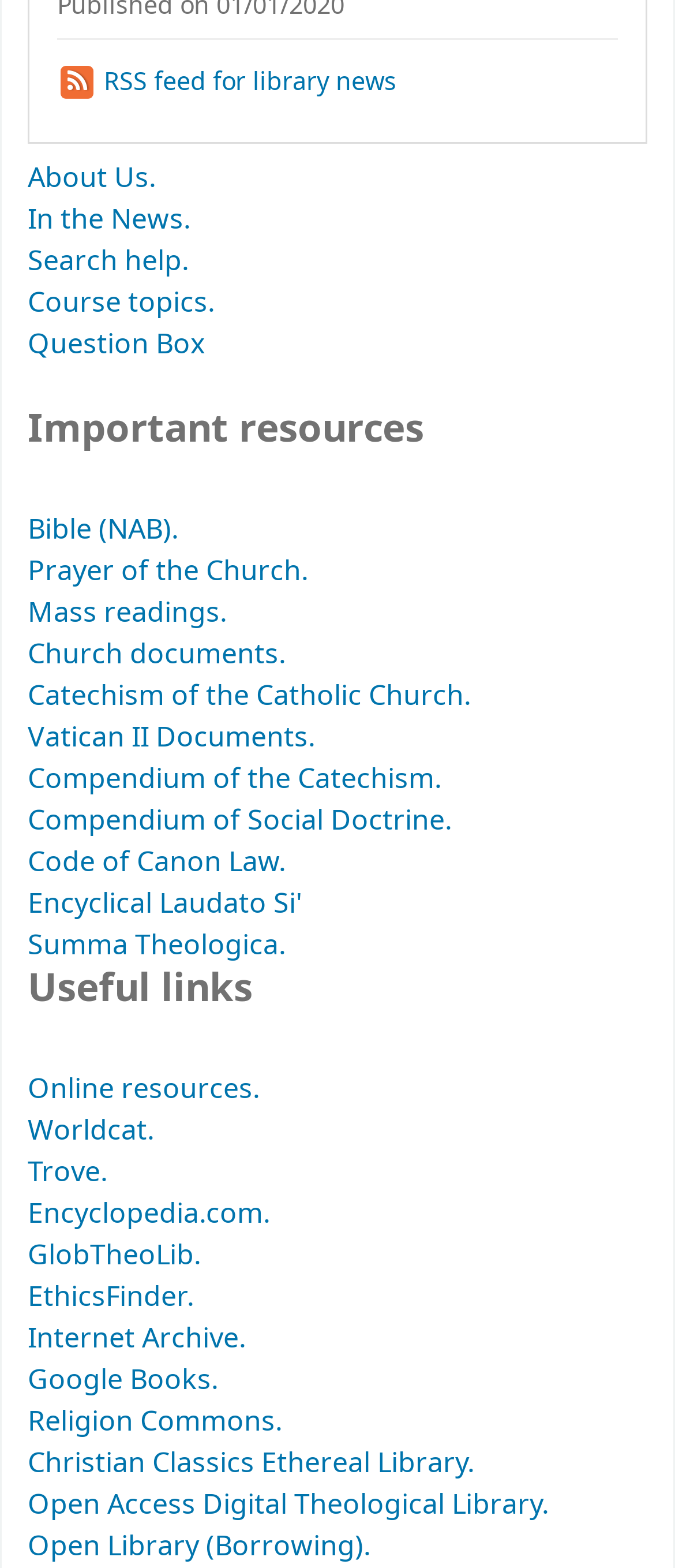Given the element description Open Access Digital Theological Library., specify the bounding box coordinates of the corresponding UI element in the format (top-left x, top-left y, bottom-right x, bottom-right y). All values must be between 0 and 1.

[0.041, 0.946, 0.813, 0.973]